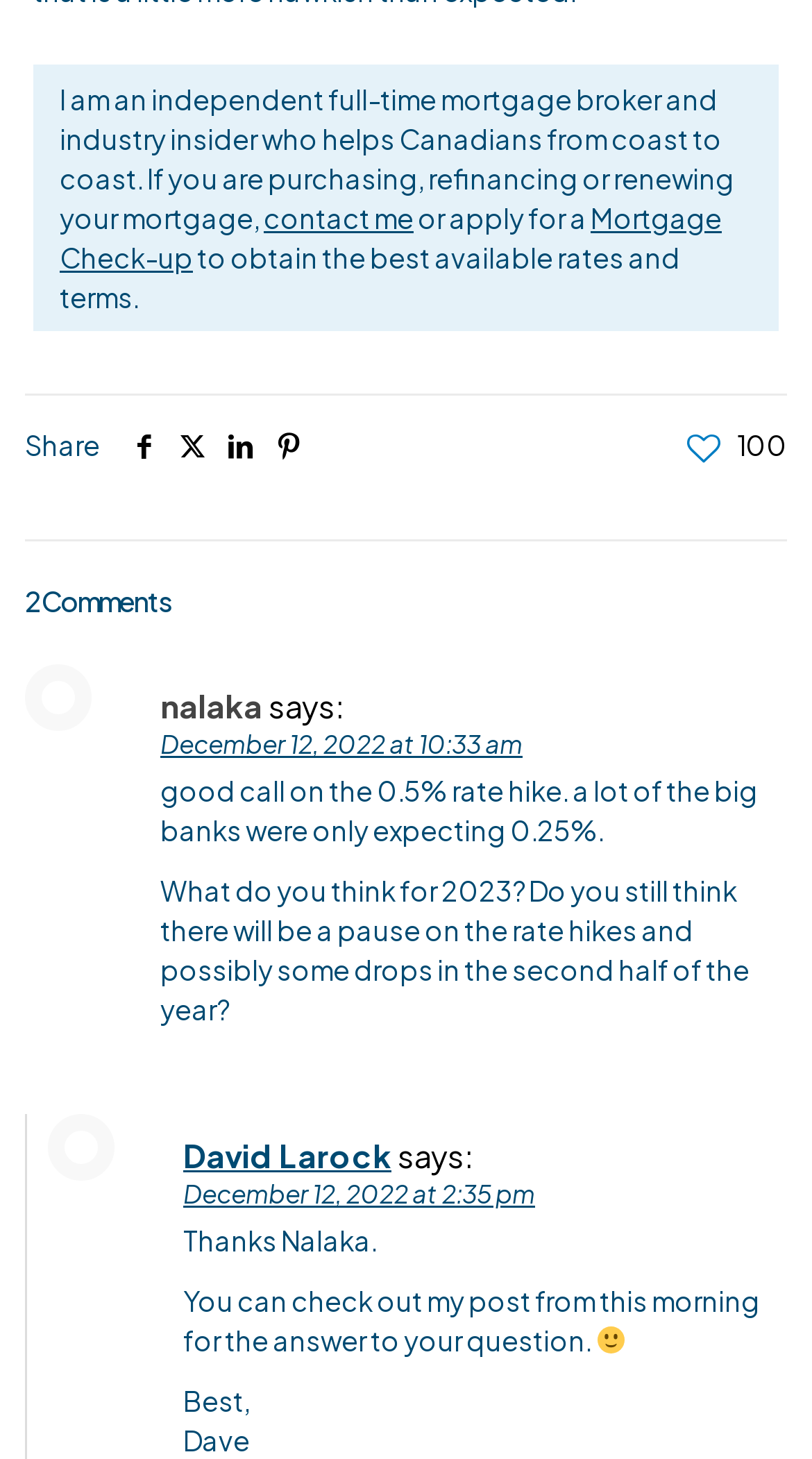What is the profession of the person described?
Identify the answer in the screenshot and reply with a single word or phrase.

Mortgage broker